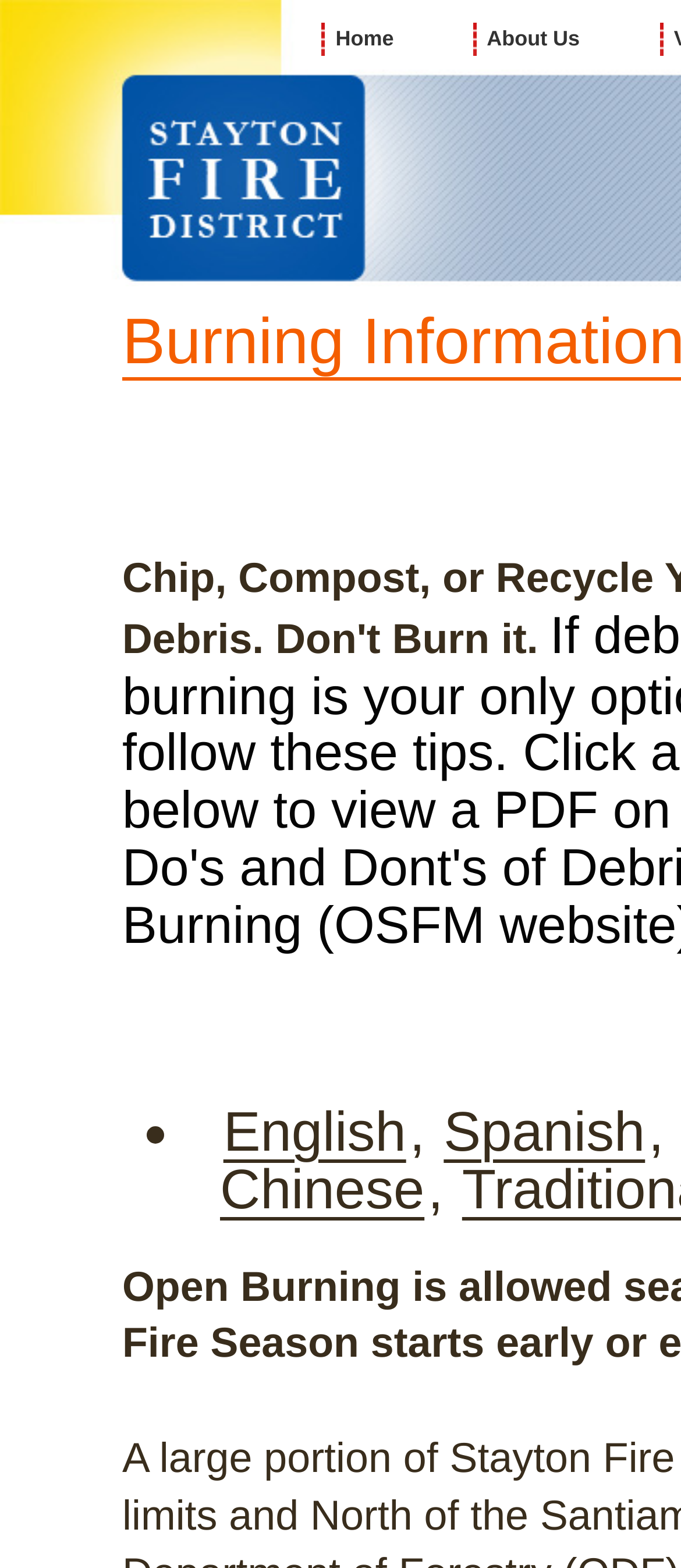How many cells are there in the top layout table?
Use the screenshot to answer the question with a single word or phrase.

4